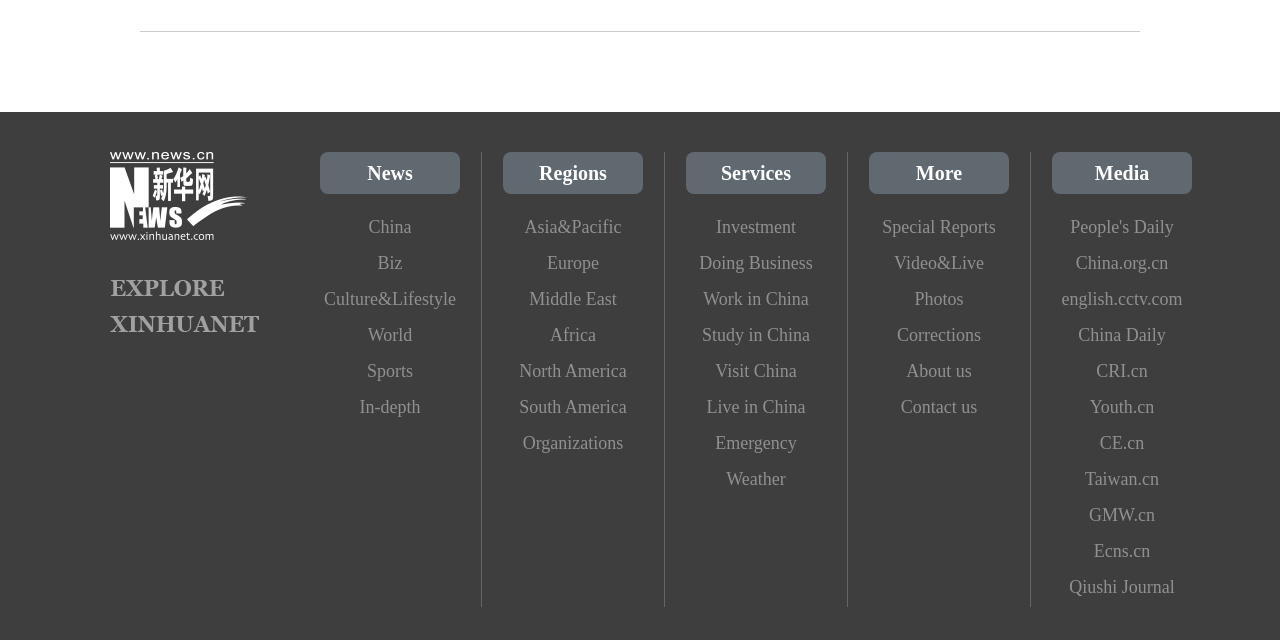What is the first news category?
Refer to the image and give a detailed answer to the question.

The first news category is 'News' which is indicated by the StaticText element with the text 'News' at the top left of the webpage.